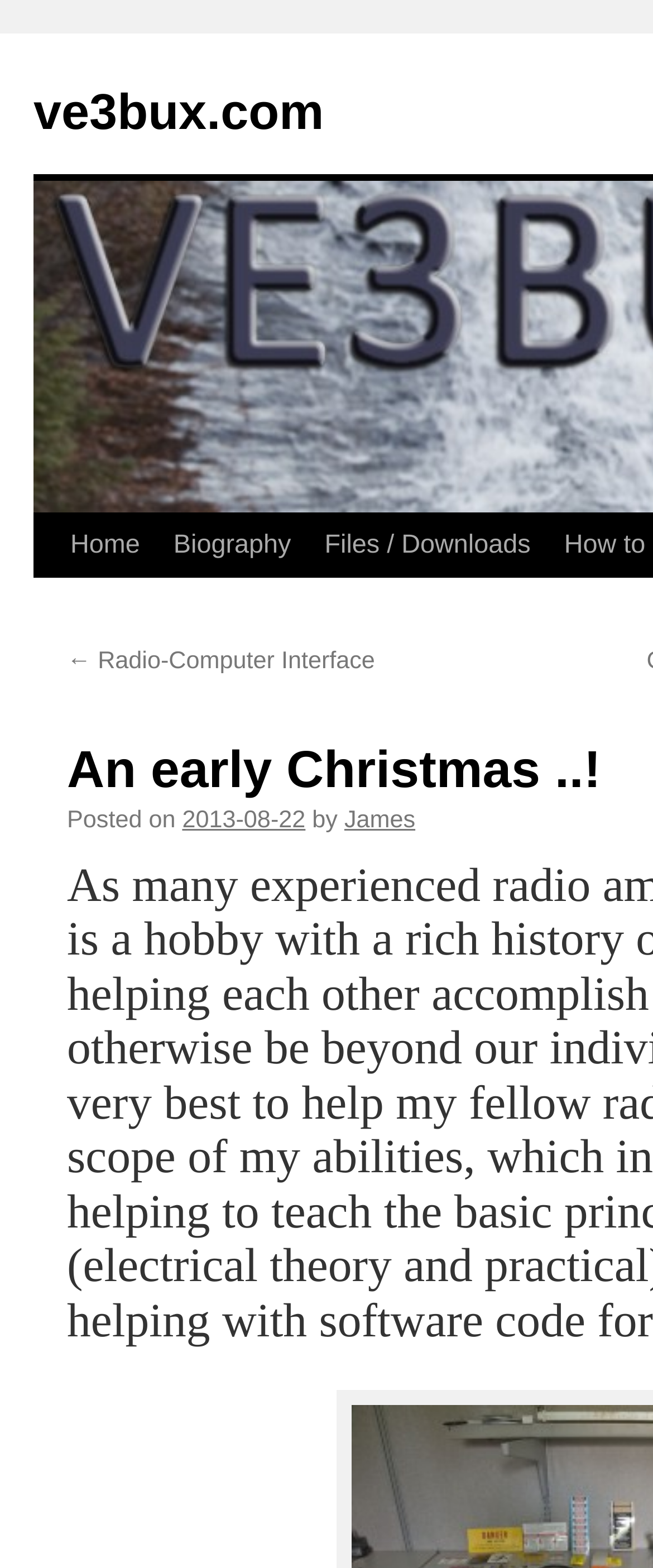Identify the bounding box coordinates of the specific part of the webpage to click to complete this instruction: "view post details".

[0.527, 0.514, 0.636, 0.531]